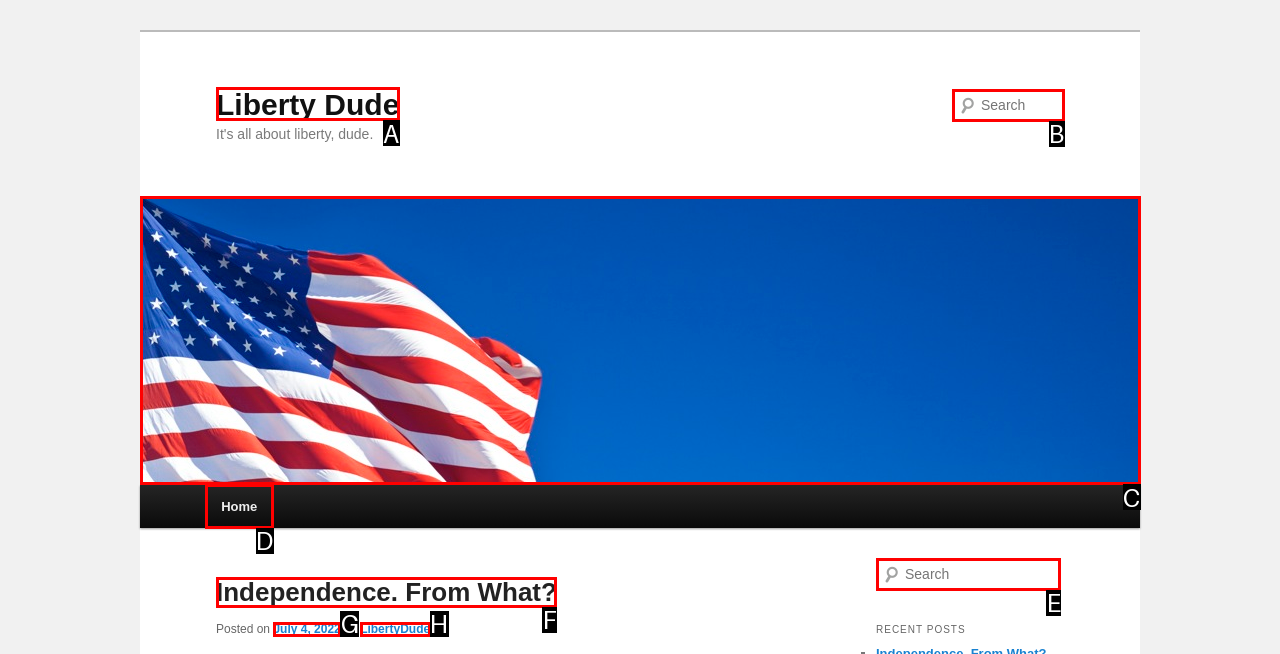Pick the right letter to click to achieve the task: visit Liberty Dude's page
Answer with the letter of the correct option directly.

A